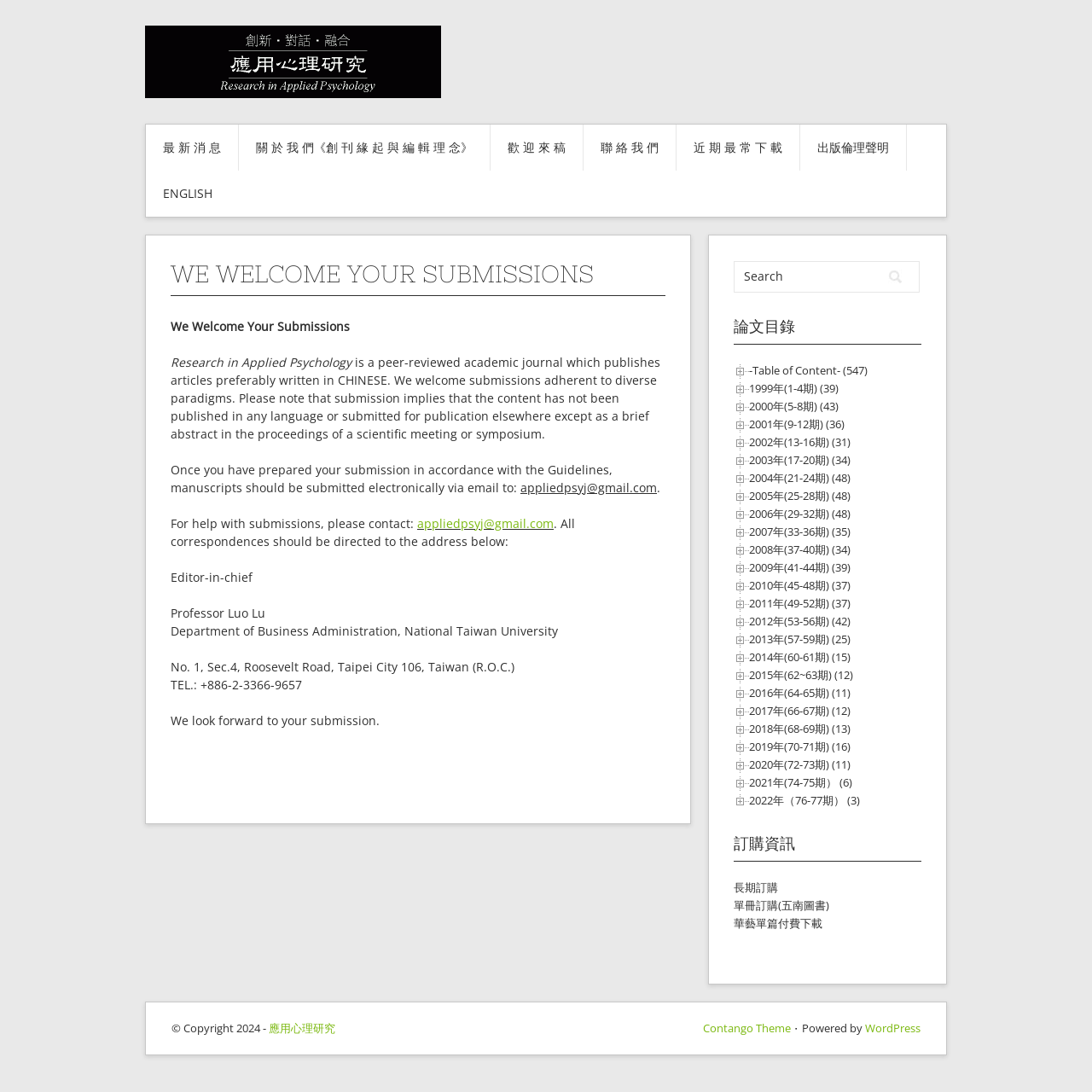Answer the question with a single word or phrase: 
What is the name of the journal?

Research in Applied Psychology